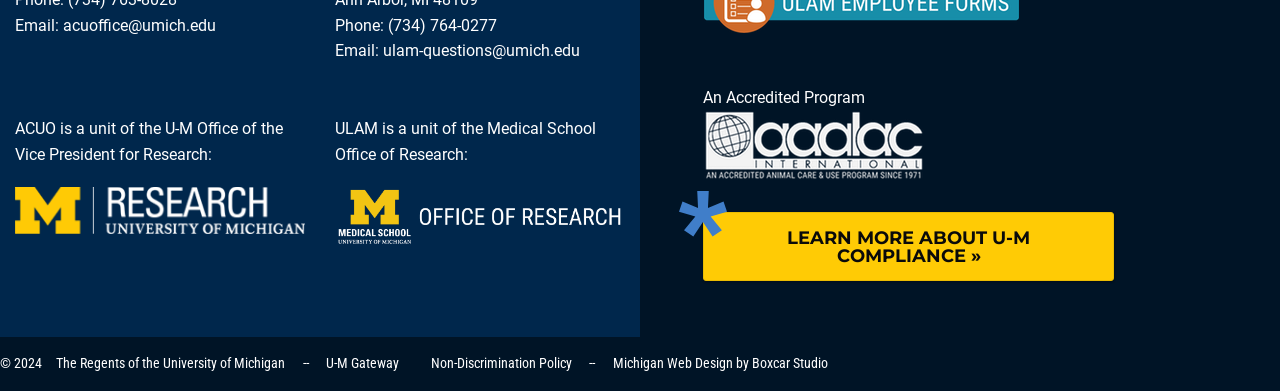Using the details in the image, give a detailed response to the question below:
What is the email address for ACUO?

The email address for ACUO can be found on the webpage, specifically in the top-left section, where it is written as 'Email: acuoffice@umich.edu'.